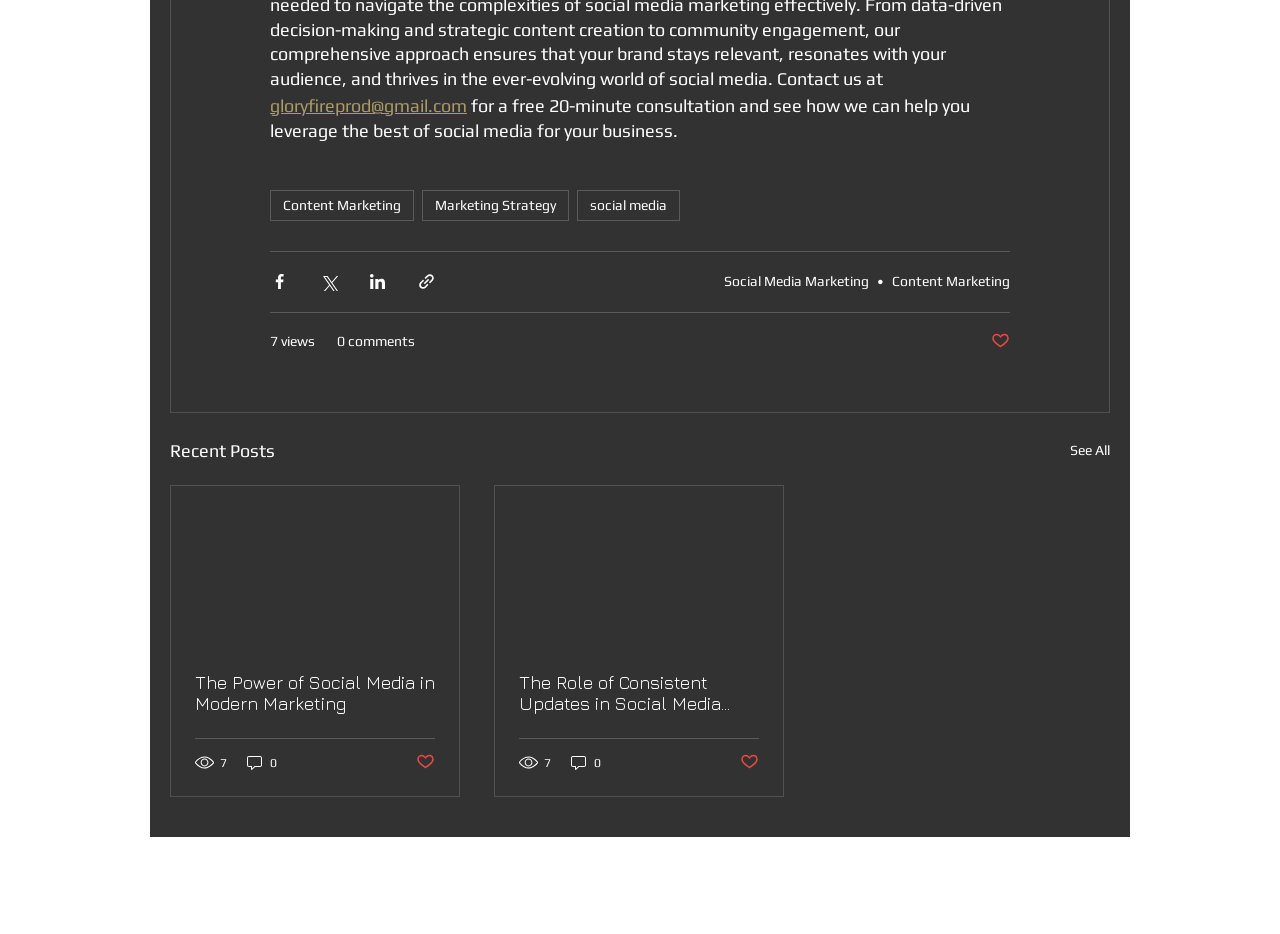Identify the bounding box coordinates for the UI element mentioned here: "Proudly powered by WordPress". Provide the coordinates as four float values between 0 and 1, i.e., [left, top, right, bottom].

None